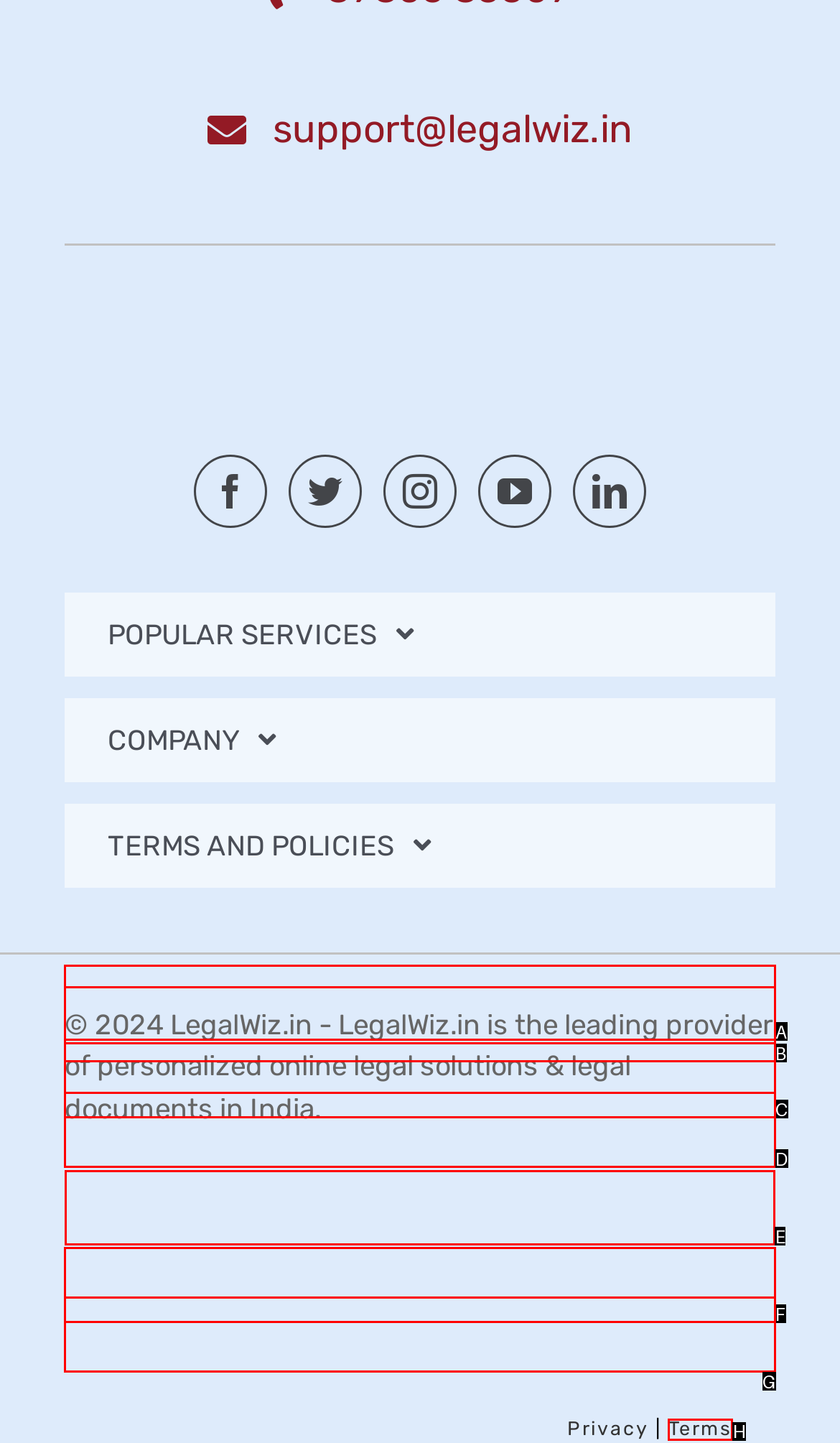Choose the letter of the element that should be clicked to complete the task: Go to the 'Contact us' page
Answer with the letter from the possible choices.

E